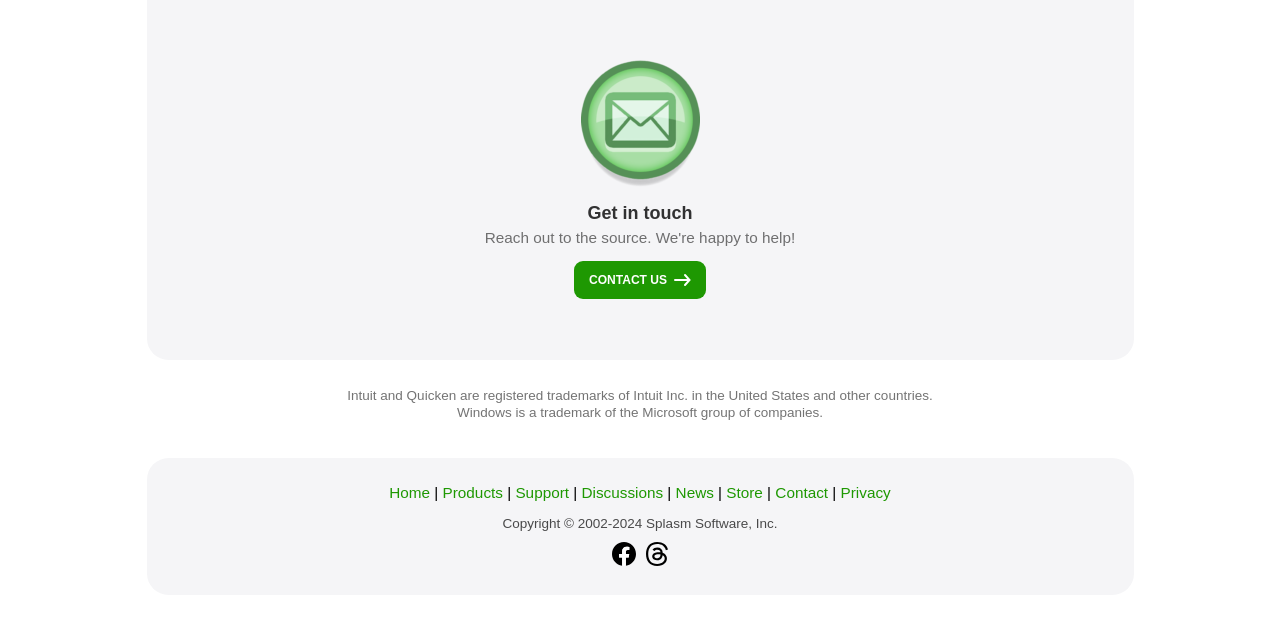Please specify the bounding box coordinates for the clickable region that will help you carry out the instruction: "Click on CONTACT US".

[0.448, 0.413, 0.552, 0.473]